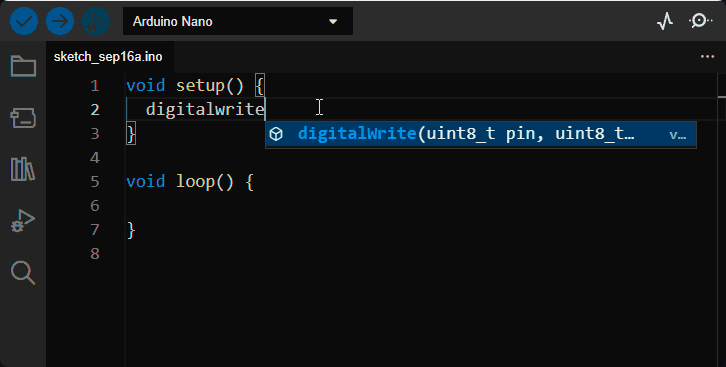What is the name of the IDE being showcased?
Answer the question with a thorough and detailed explanation.

The question asks about the name of the Integrated Development Environment (IDE) being showcased in the image. By analyzing the caption, we can see that the image is showcasing the coding interface of the Arduino IDE.